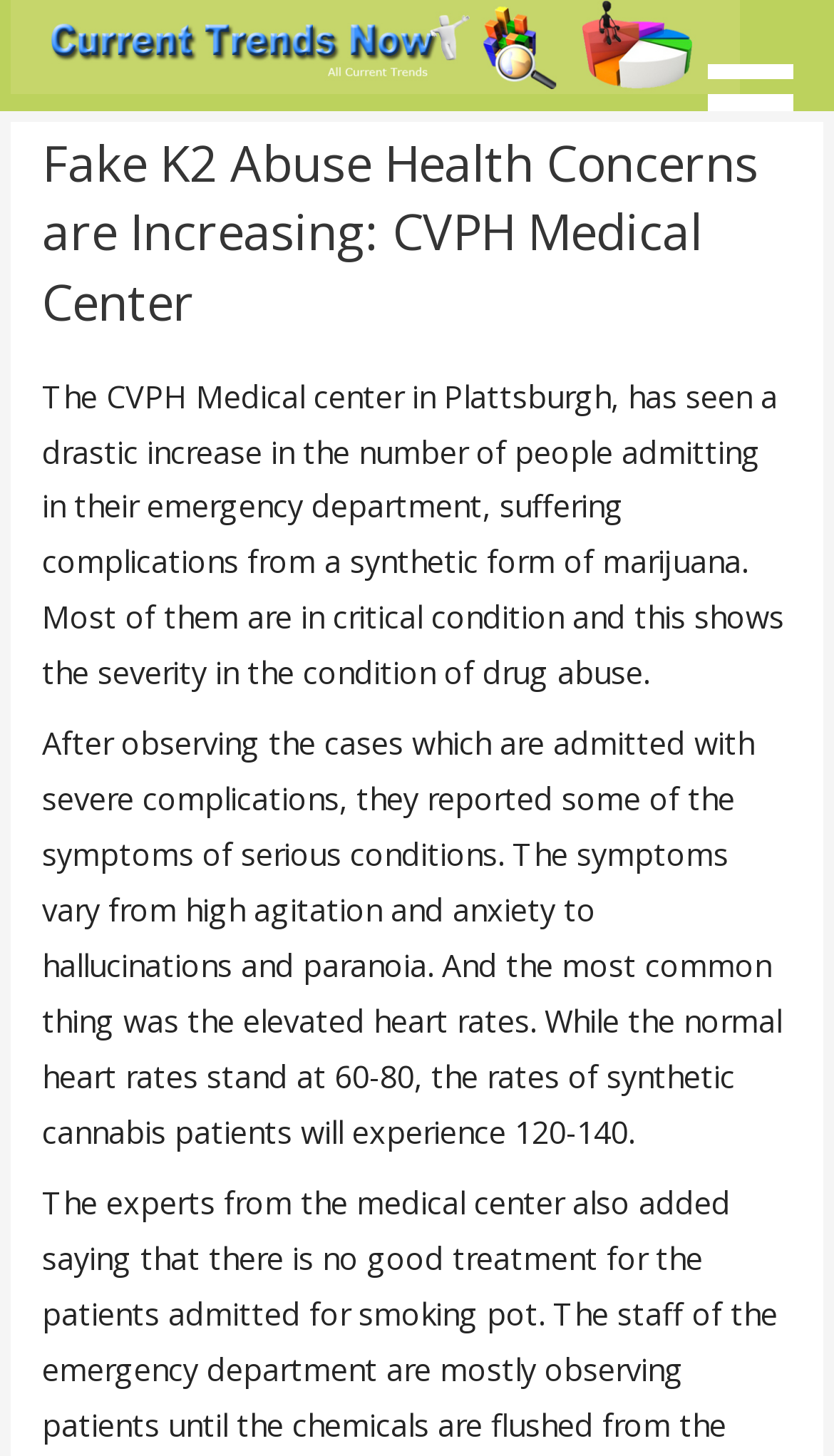Answer the question in one word or a short phrase:
What is the name of the medical center mentioned?

CVPH Medical Center